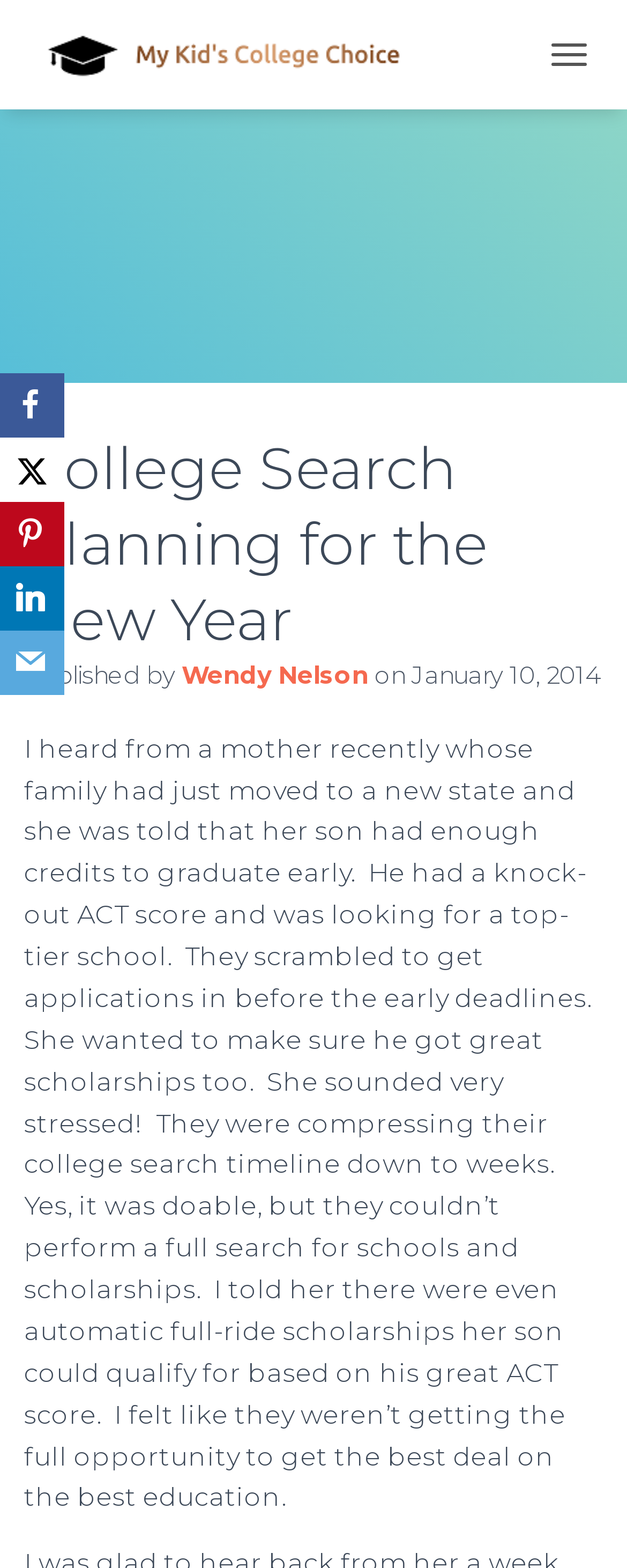Please examine the image and provide a detailed answer to the question: What is the topic of the article?

The topic of the article can be inferred by reading the text, which discusses college search planning and the importance of starting early, indicating that the topic of the article is college search planning.